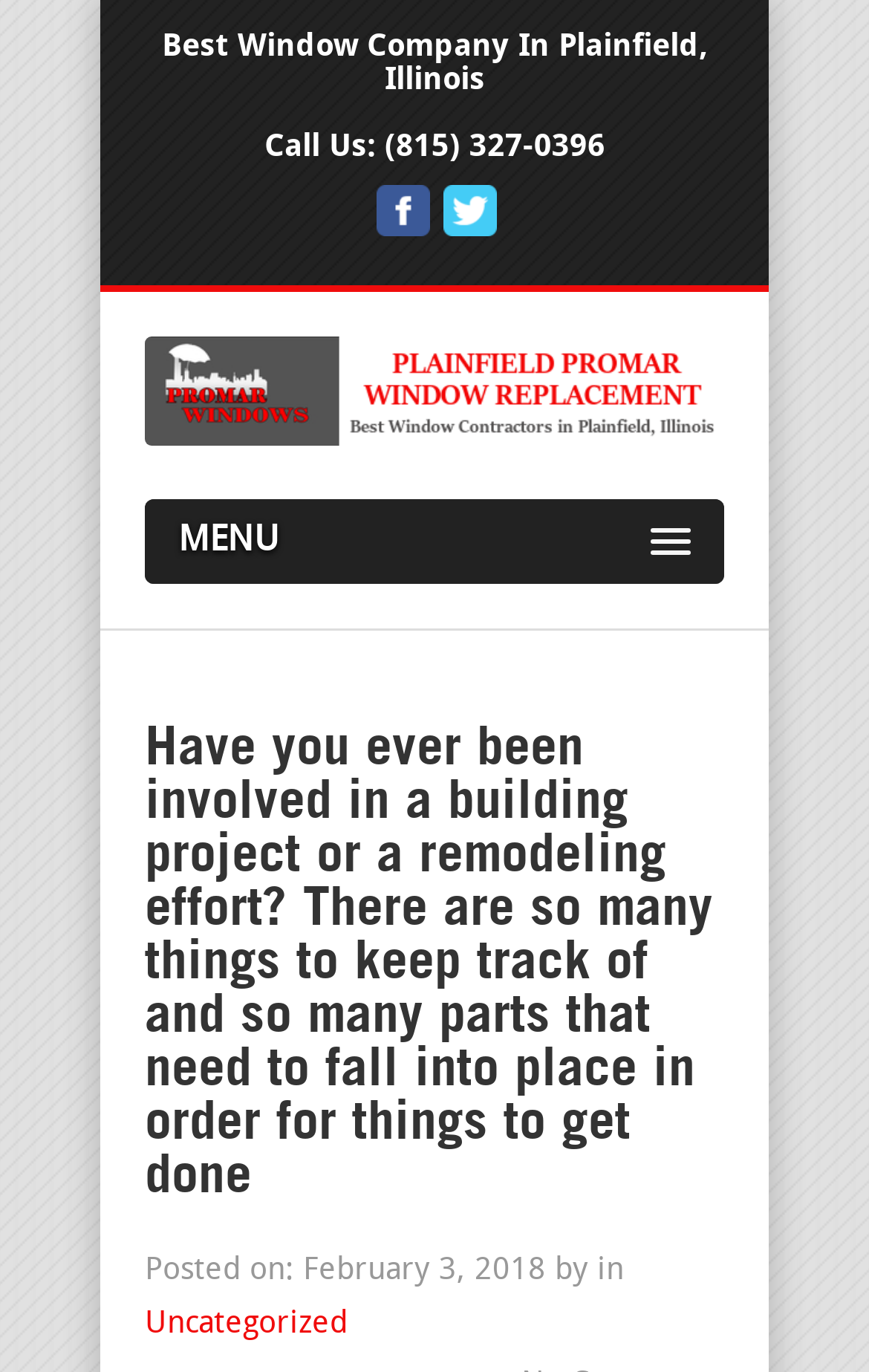From the webpage screenshot, identify the region described by (815) 327-0396. Provide the bounding box coordinates as (top-left x, top-left y, bottom-right x, bottom-right y), with each value being a floating point number between 0 and 1.

[0.442, 0.094, 0.696, 0.119]